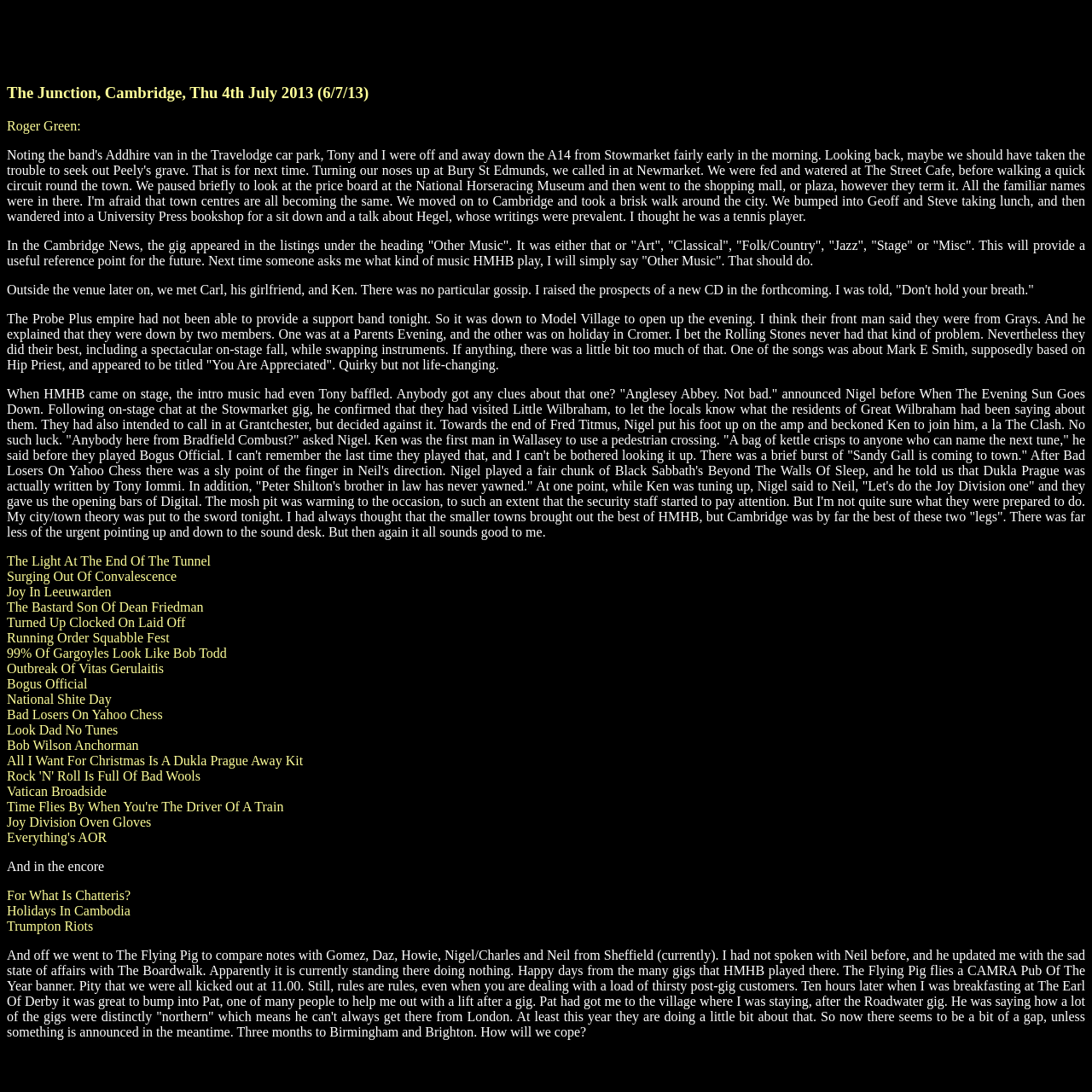What is the name of the song that Nigel announced with 'Anybody here from Bradfield Combust?'
Can you give a detailed and elaborate answer to the question?

In the article, it is mentioned that Nigel said 'Anybody here from Bradfield Combust?' before playing a song, and later it is mentioned that they played 'Bogus Official', which suggests that 'Bogus Official' is the song that was played after Nigel's announcement.